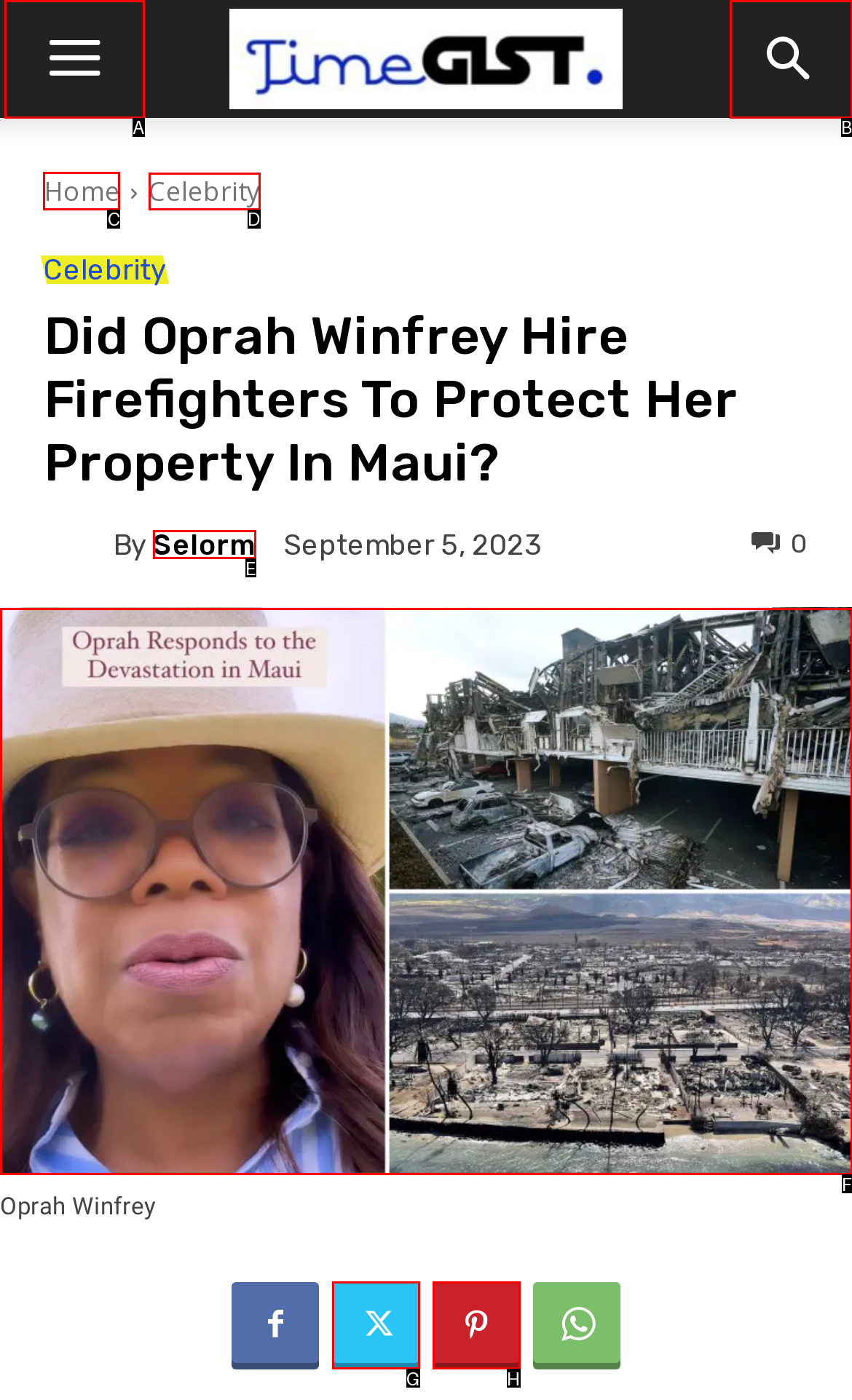Choose the HTML element to click for this instruction: Go to the home page Answer with the letter of the correct choice from the given options.

C